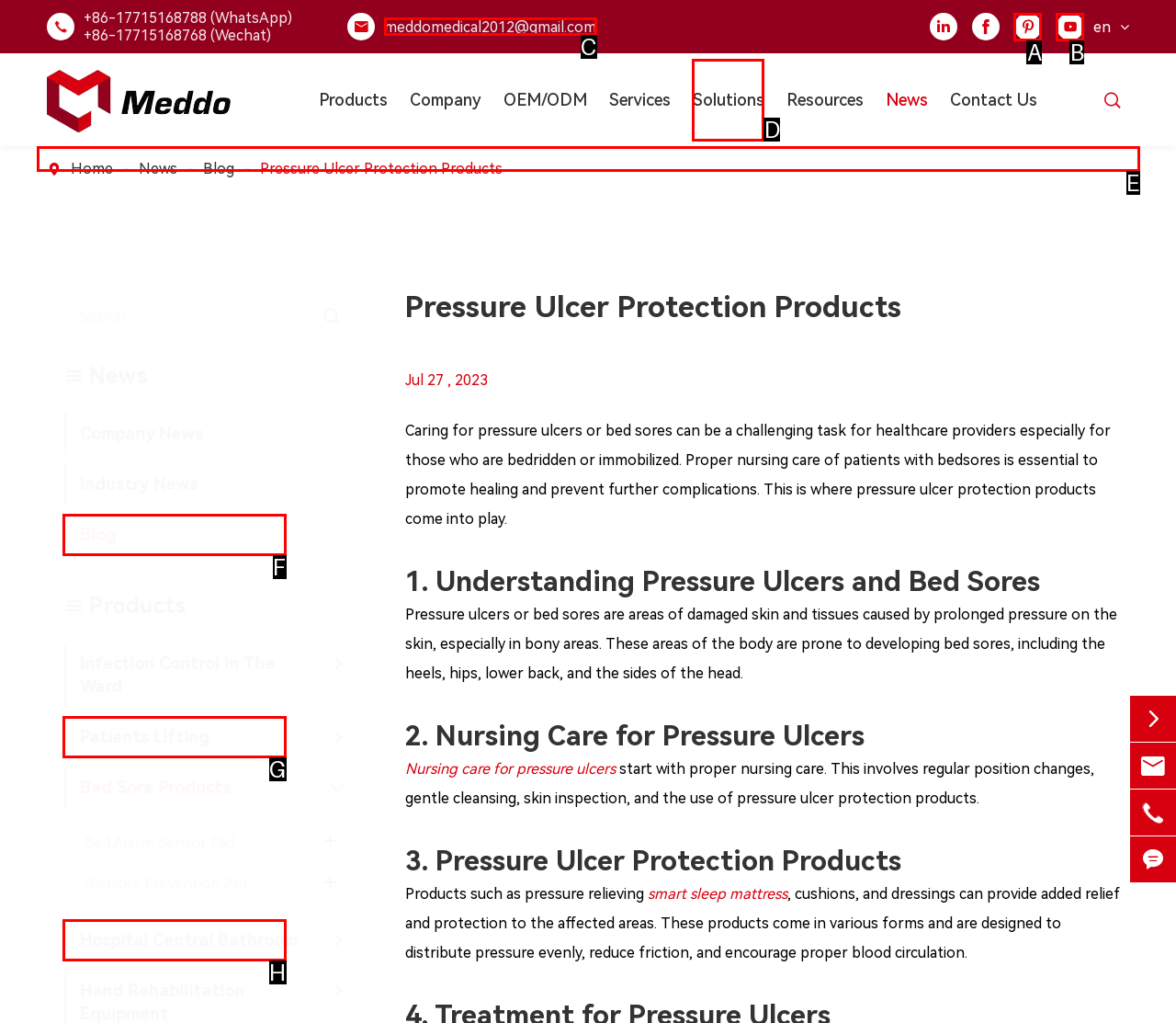Find the HTML element that matches the description: meddomedical2012@gmail.com
Respond with the corresponding letter from the choices provided.

C